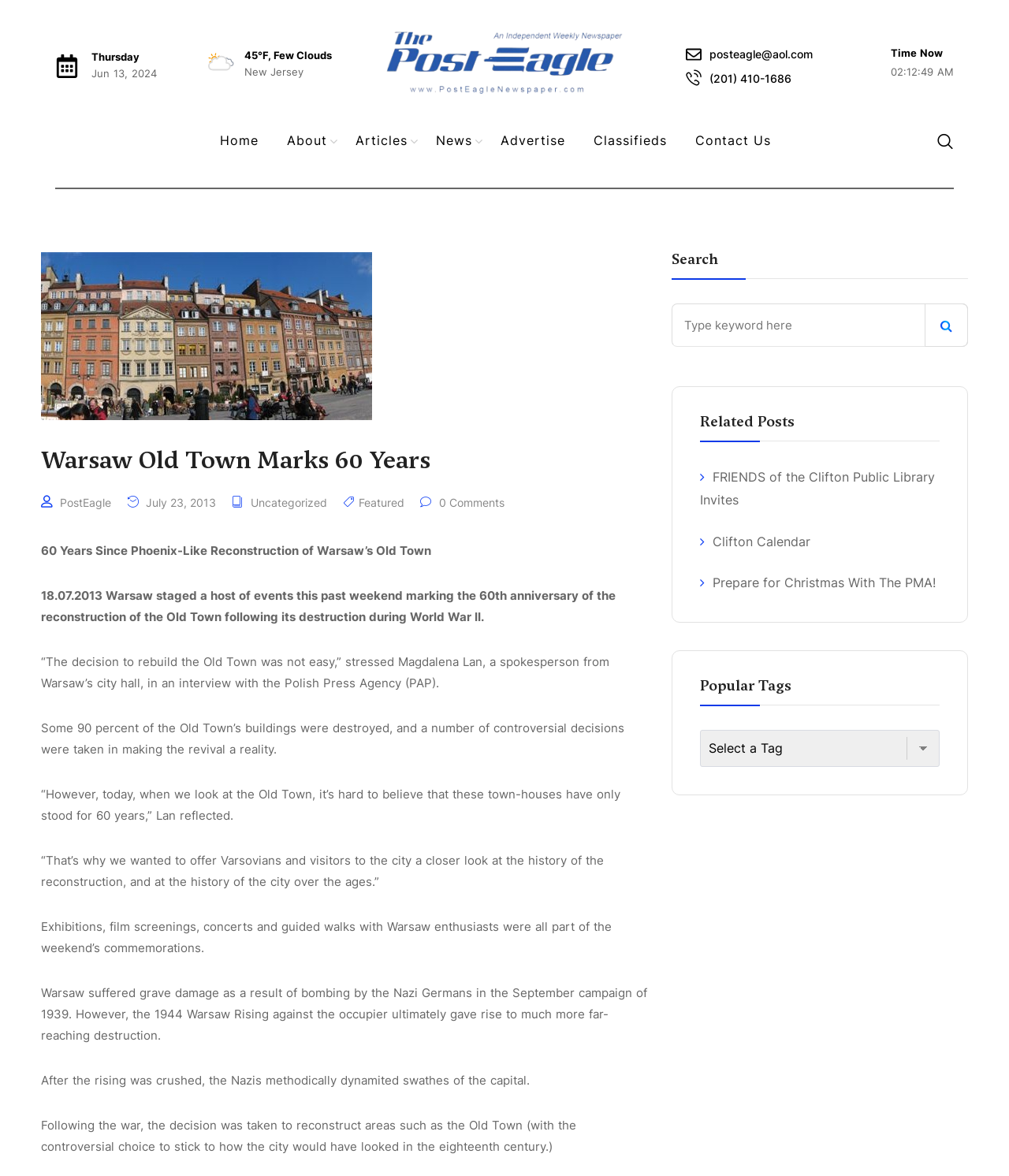Refer to the image and answer the question with as much detail as possible: What type of events were held to commemorate the anniversary?

I found the answer by reading the StaticText element with the text 'Exhibitions, film screenings, concerts and guided walks with Warsaw enthusiasts were all part of the weekend’s commemorations.' which is located in the main content area of the webpage, indicating the type of events held to commemorate the anniversary of the reconstruction of Warsaw's Old Town.